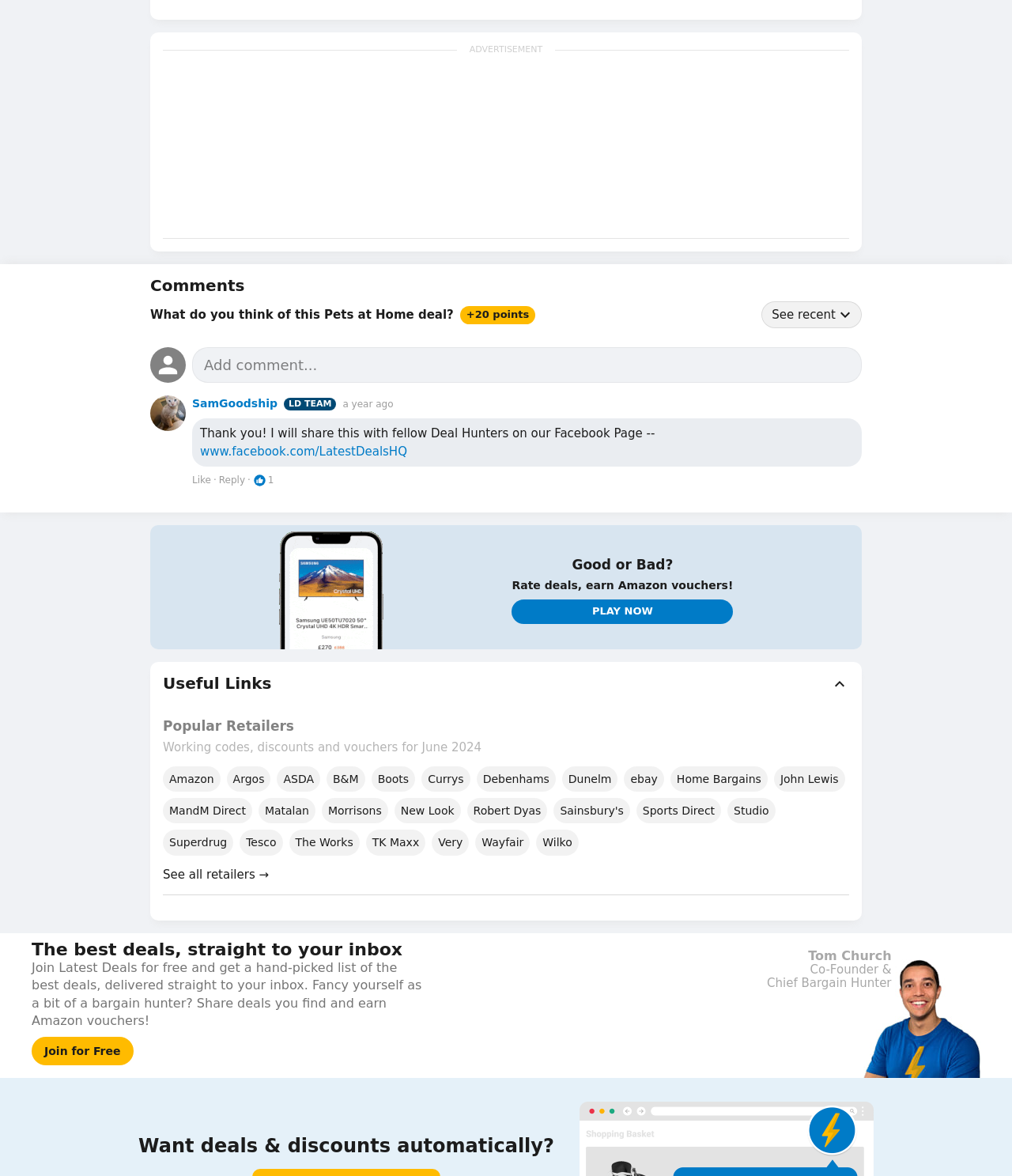Please identify the bounding box coordinates of the clickable region that I should interact with to perform the following instruction: "Click the 'Useful Links' button". The coordinates should be expressed as four float numbers between 0 and 1, i.e., [left, top, right, bottom].

[0.161, 0.574, 0.839, 0.59]